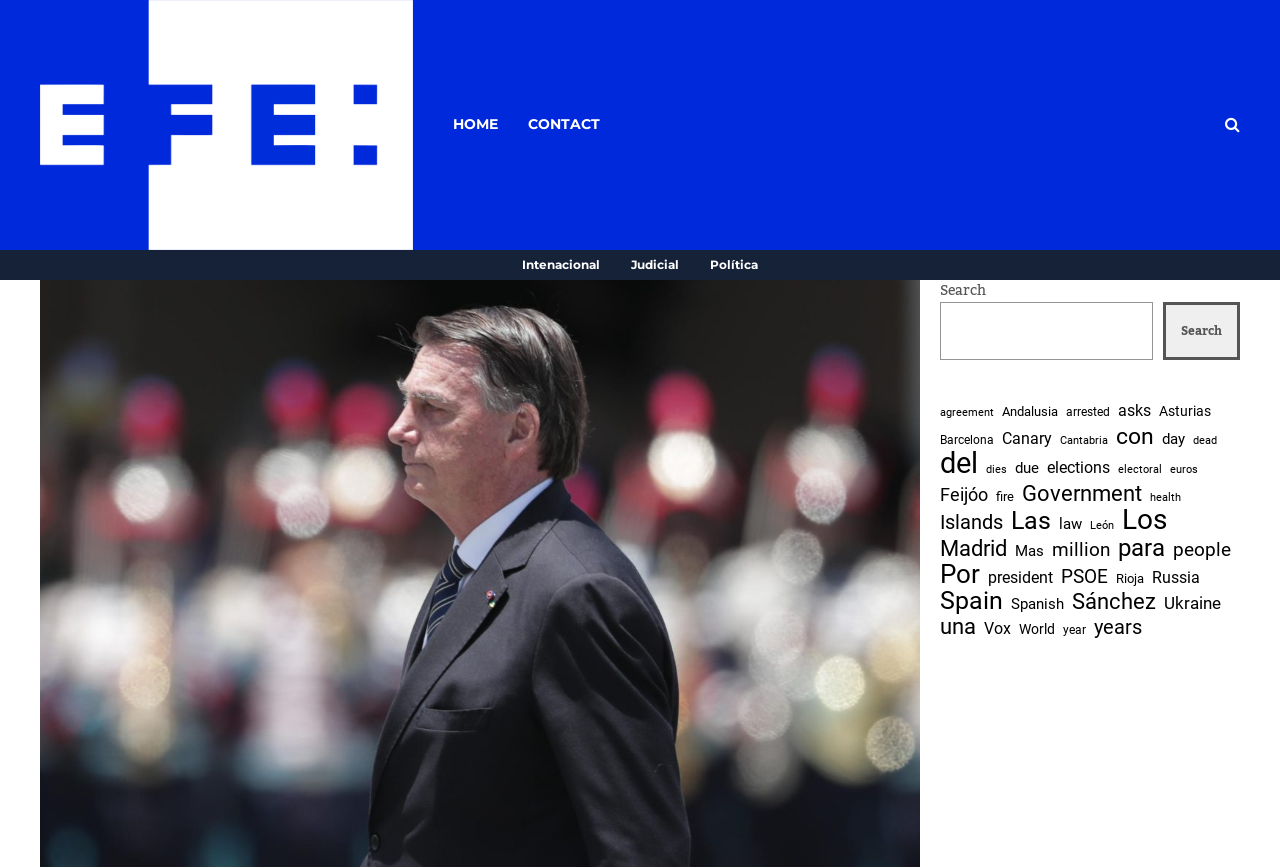Provide the bounding box coordinates for the area that should be clicked to complete the instruction: "Read about arrested".

[0.833, 0.462, 0.867, 0.488]